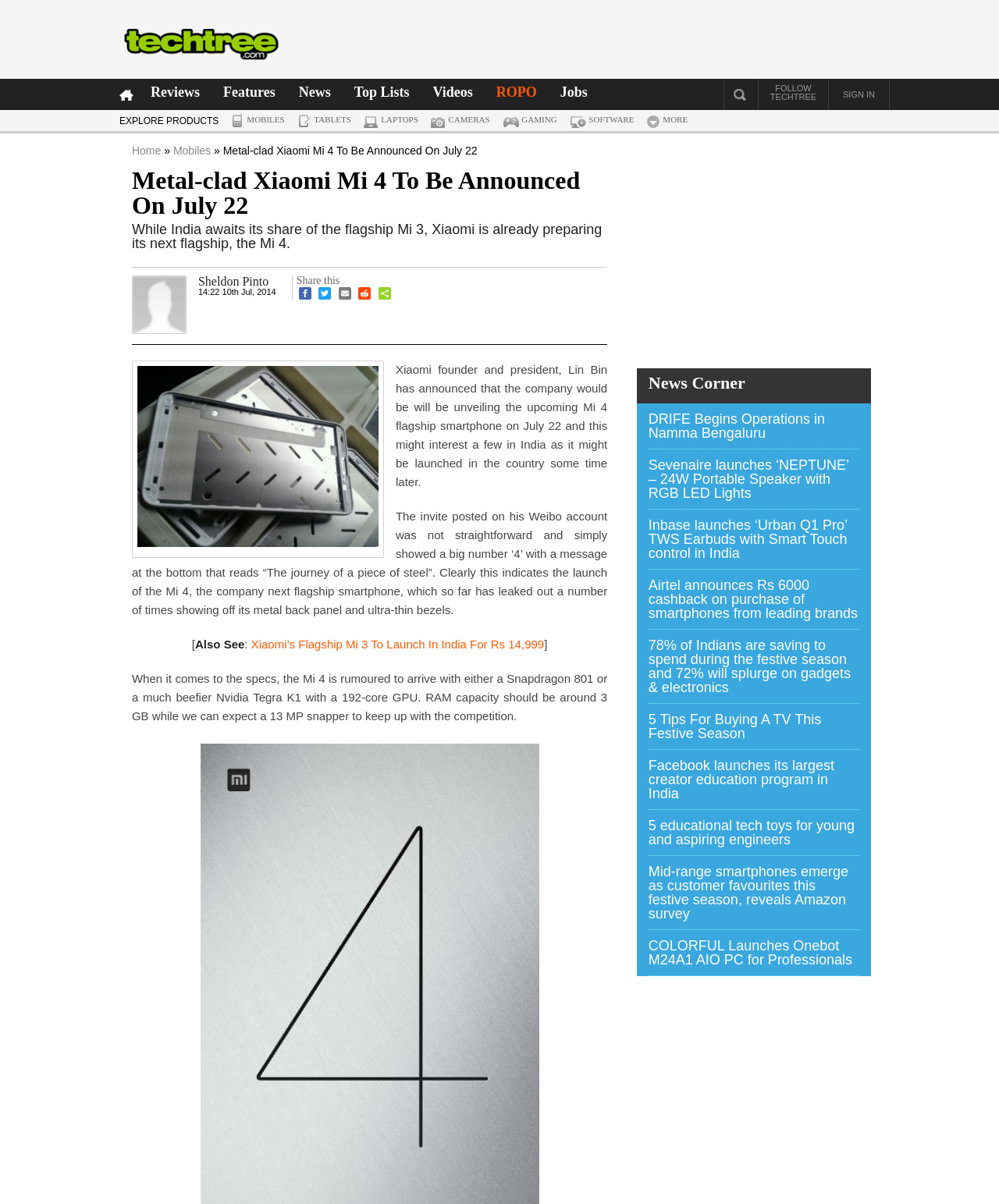Please give the bounding box coordinates of the area that should be clicked to fulfill the following instruction: "Click on SIGN IN". The coordinates should be in the format of four float numbers from 0 to 1, i.e., [left, top, right, bottom].

[0.844, 0.075, 0.876, 0.082]